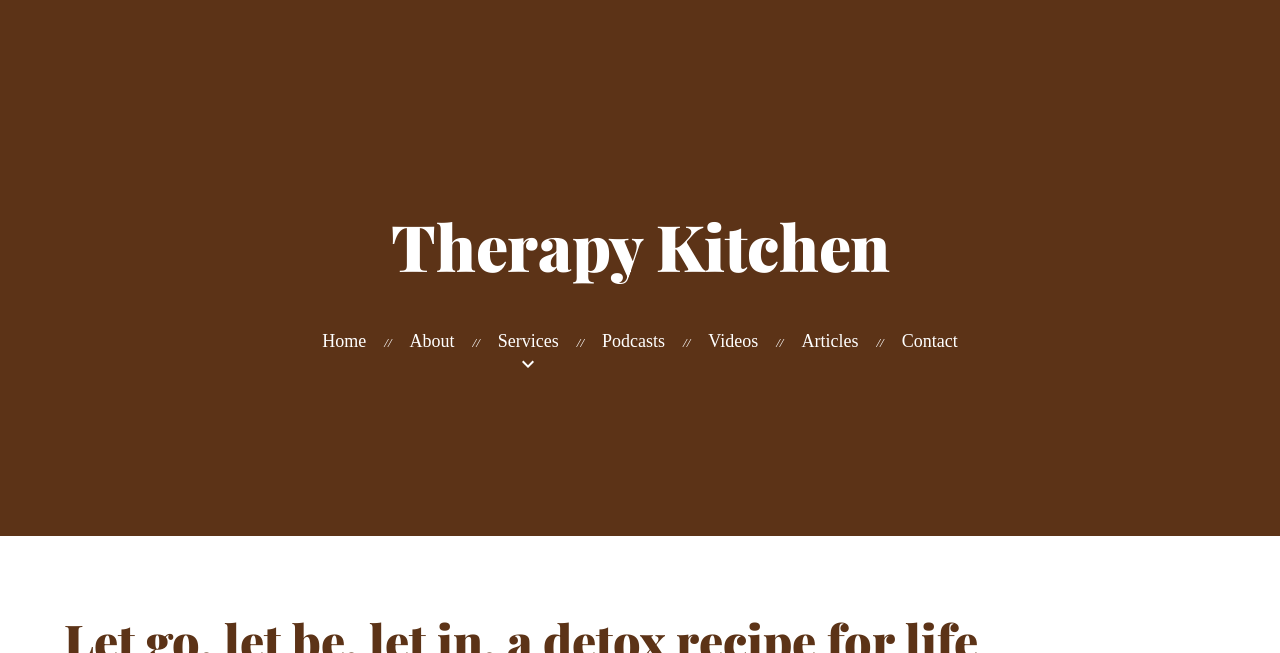Reply to the question with a single word or phrase:
What is the purpose of the image?

Decoration